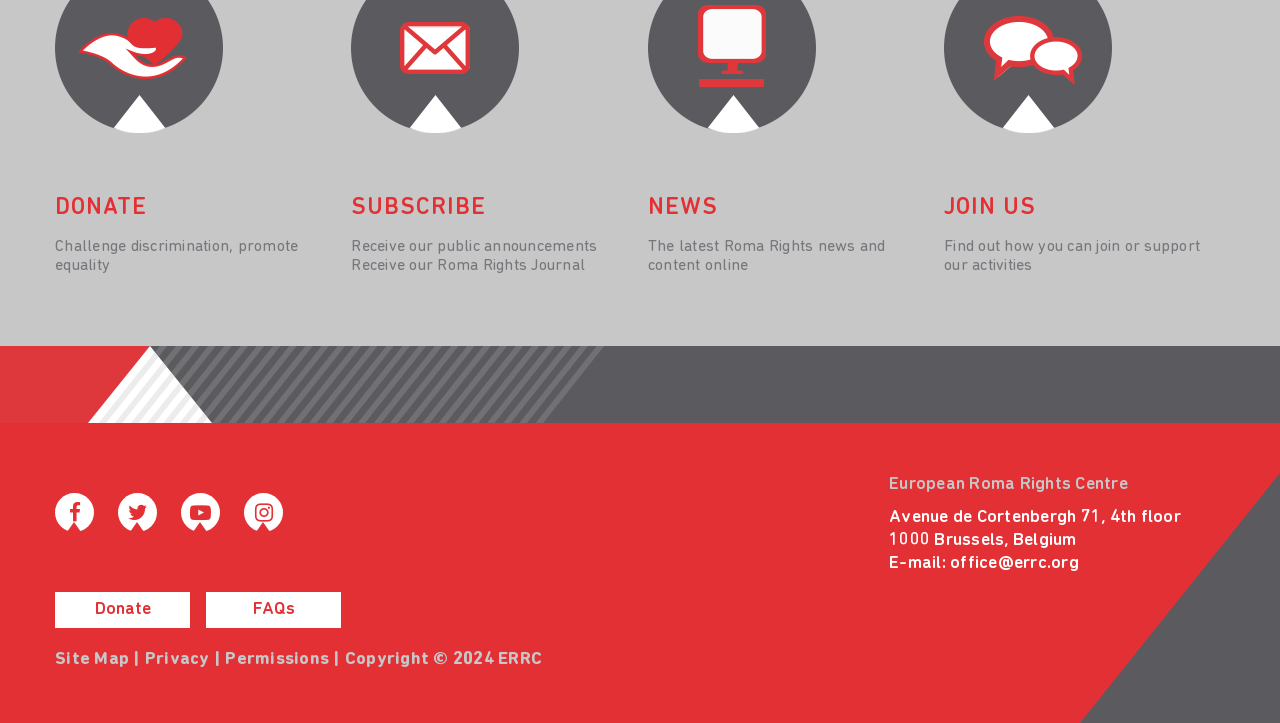Provide the bounding box coordinates for the UI element described in this sentence: "September 17, 2019October 5, 2019". The coordinates should be four float values between 0 and 1, i.e., [left, top, right, bottom].

None